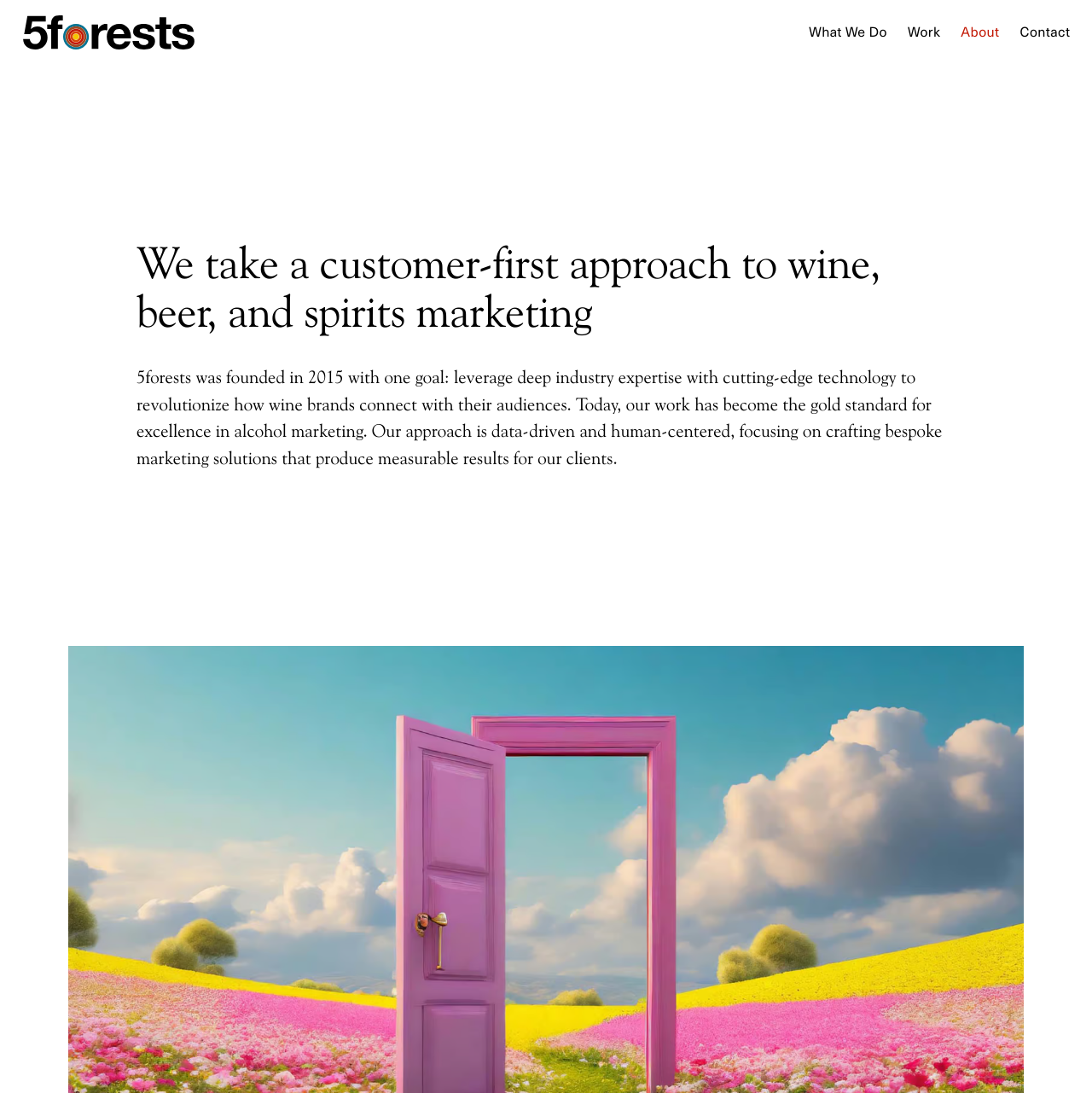Kindly respond to the following question with a single word or a brief phrase: 
What is the goal of 5forests?

Revolutionize wine brand connection